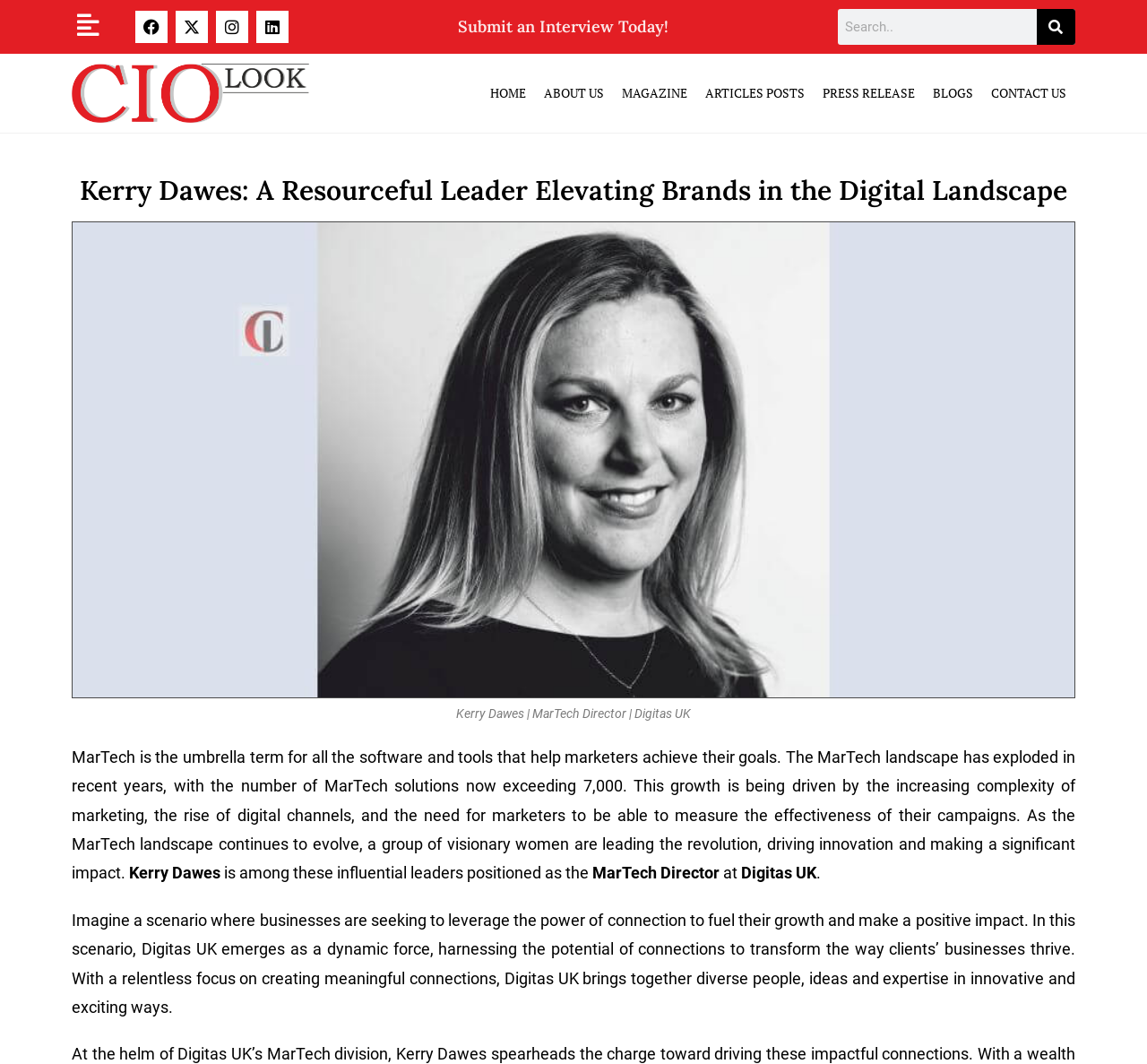Elaborate on the information and visuals displayed on the webpage.

This webpage is about Kerry Dawes, a resourceful leader elevating brands in the digital landscape. At the top left corner, there are five social media links, including Facebook, Twitter, Instagram, and LinkedIn, followed by a "Submit an Interview Today!" heading with a link below it. On the top right corner, there is a search bar with a search button. 

Below the search bar, there is a navigation menu with seven links: "HOME", "ABOUT US", "MAGAZINE", "ARTICLES POSTS", "PRESS RELEASE", "BLOGS", and "CONTACT US". 

The main content of the webpage is an article about Kerry Dawes, with a heading that repeats the title of the webpage. Below the heading, there is a large figure that takes up most of the page, containing an image of Kerry Dawes and a figcaption. 

The article starts with a paragraph explaining what MarTech is and its growing importance. It then introduces Kerry Dawes as one of the influential leaders in the MarTech industry, highlighting her position as MarTech Director at Digitas UK. The article continues to describe how Digitas UK is a dynamic force that harnesses the power of connections to transform clients' businesses.